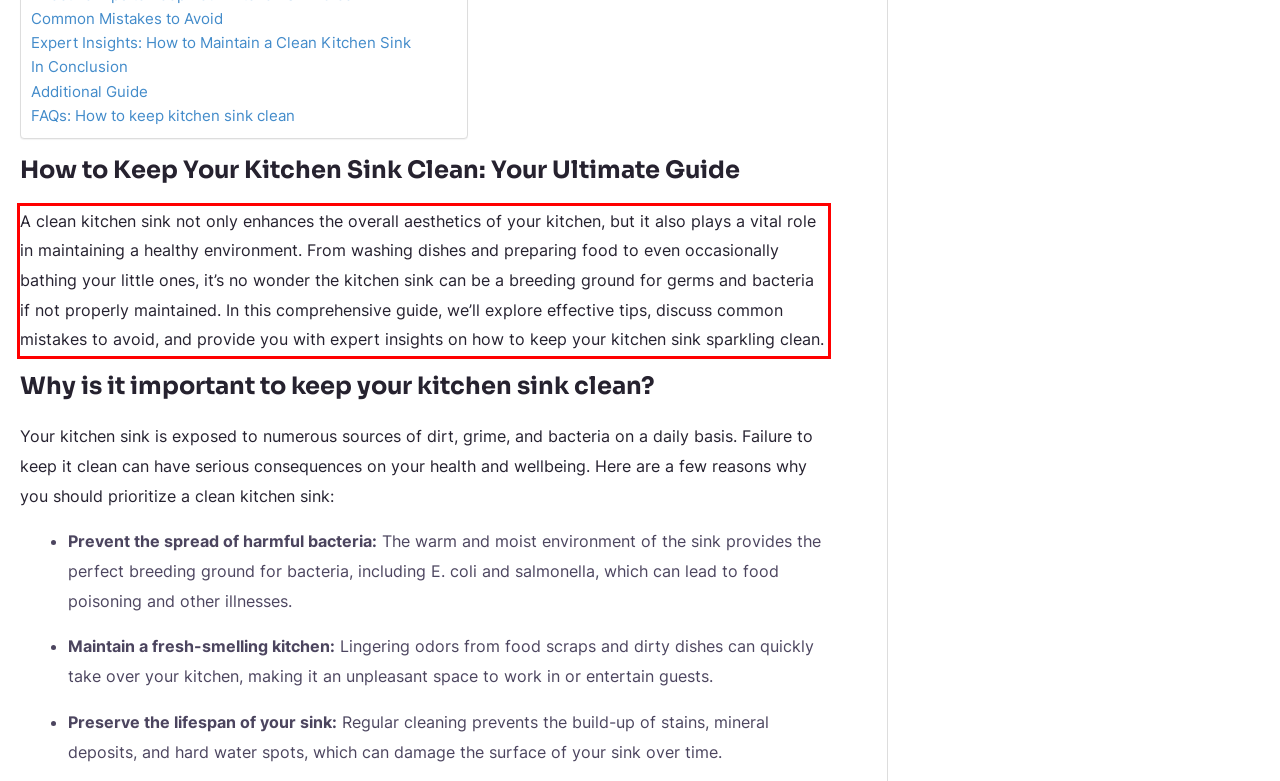Please use OCR to extract the text content from the red bounding box in the provided webpage screenshot.

A clean kitchen sink not only enhances the overall aesthetics of your kitchen, but it also plays a vital role in maintaining a healthy environment. From washing dishes and preparing food to even occasionally bathing your little ones, it’s no wonder the kitchen sink can be a breeding ground for germs and bacteria if not properly maintained. In this comprehensive guide, we’ll explore effective tips, discuss common mistakes to avoid, and provide you with expert insights on how to keep your kitchen sink sparkling clean.